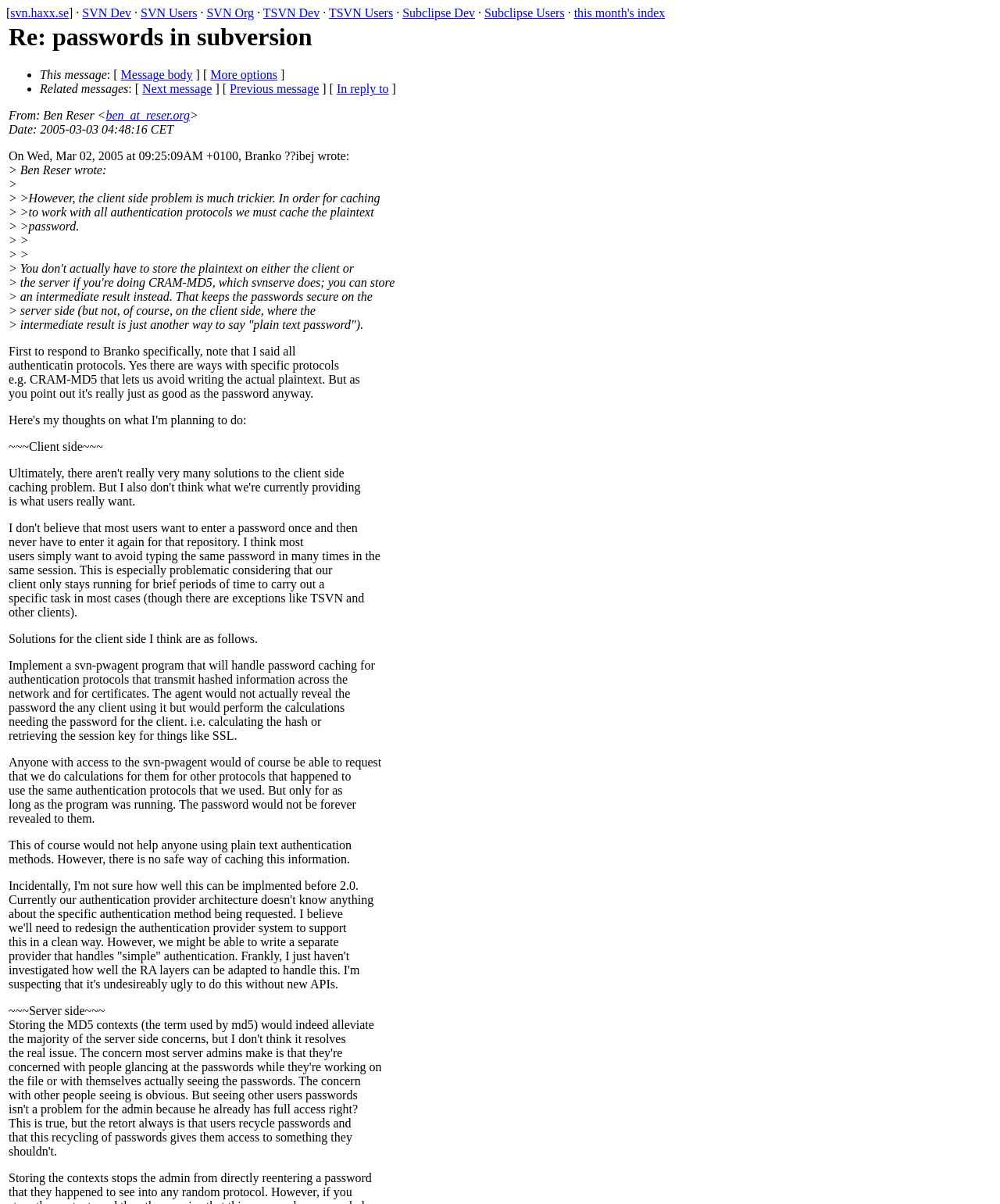What is the topic of discussion in this webpage?
Using the details shown in the screenshot, provide a comprehensive answer to the question.

Based on the webpage content, it appears that the discussion is about passwords in subversion, specifically about caching passwords and authentication protocols.